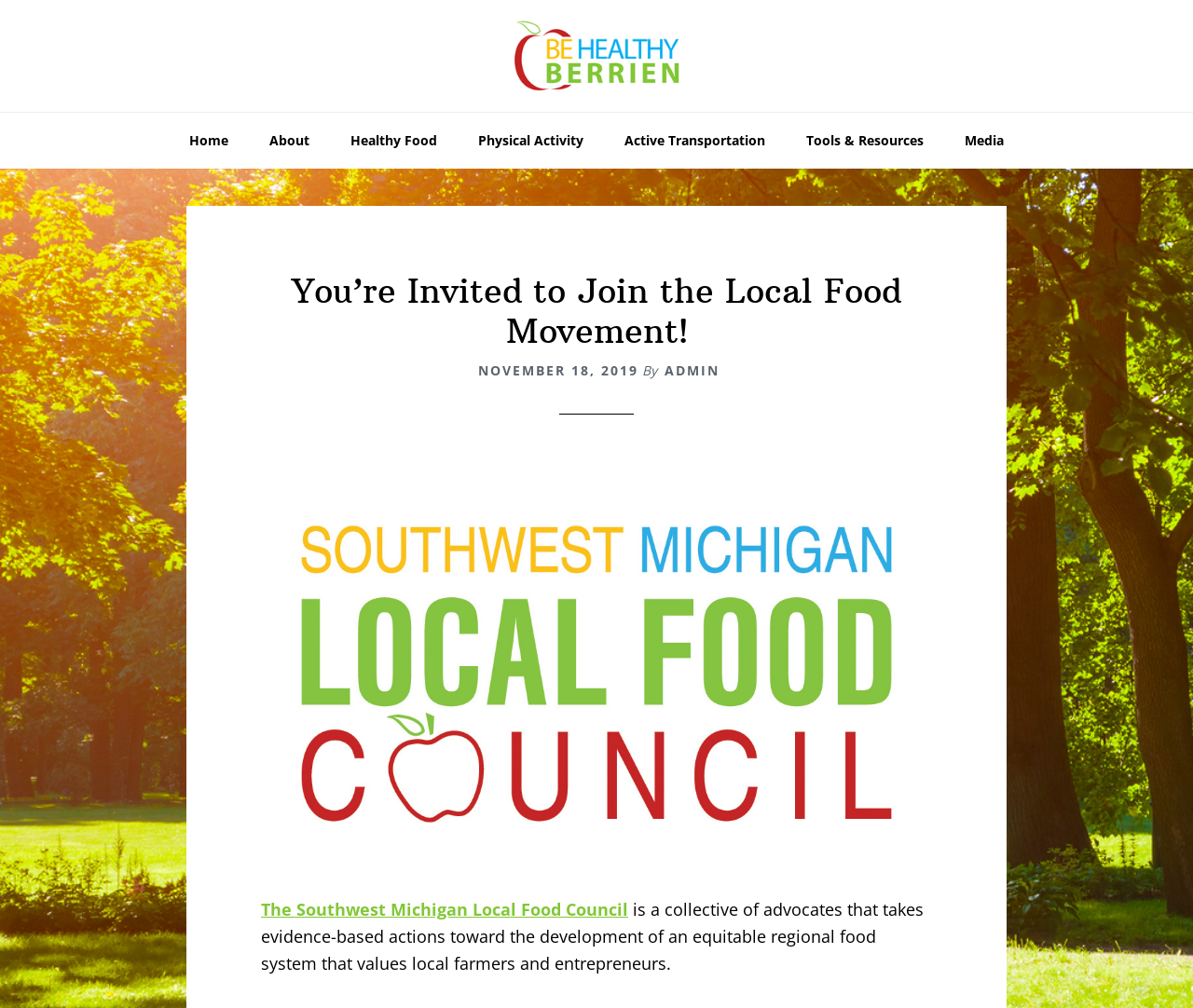Provide a short, one-word or phrase answer to the question below:
What is the name of the organization?

The Southwest Michigan Local Food Council